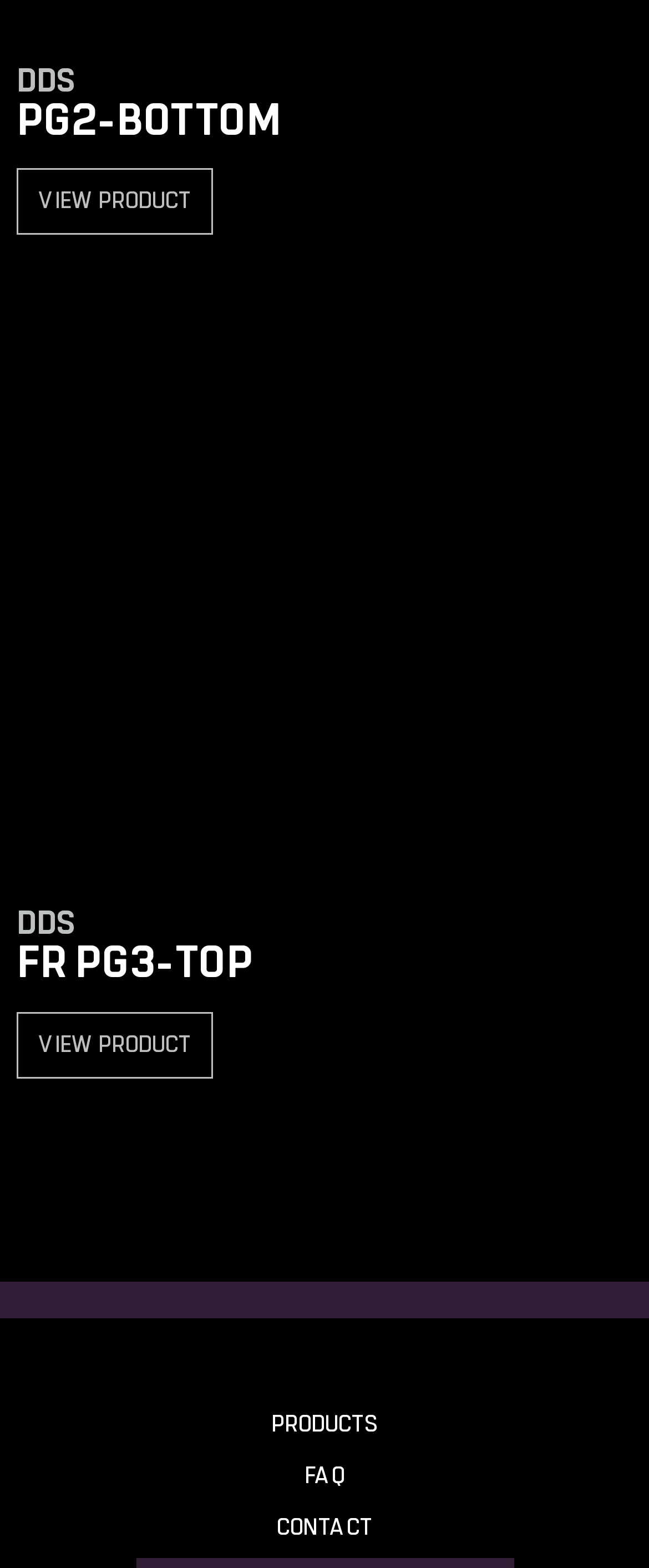How many 'VIEW PRODUCT' buttons are there?
Using the image, answer in one word or phrase.

2